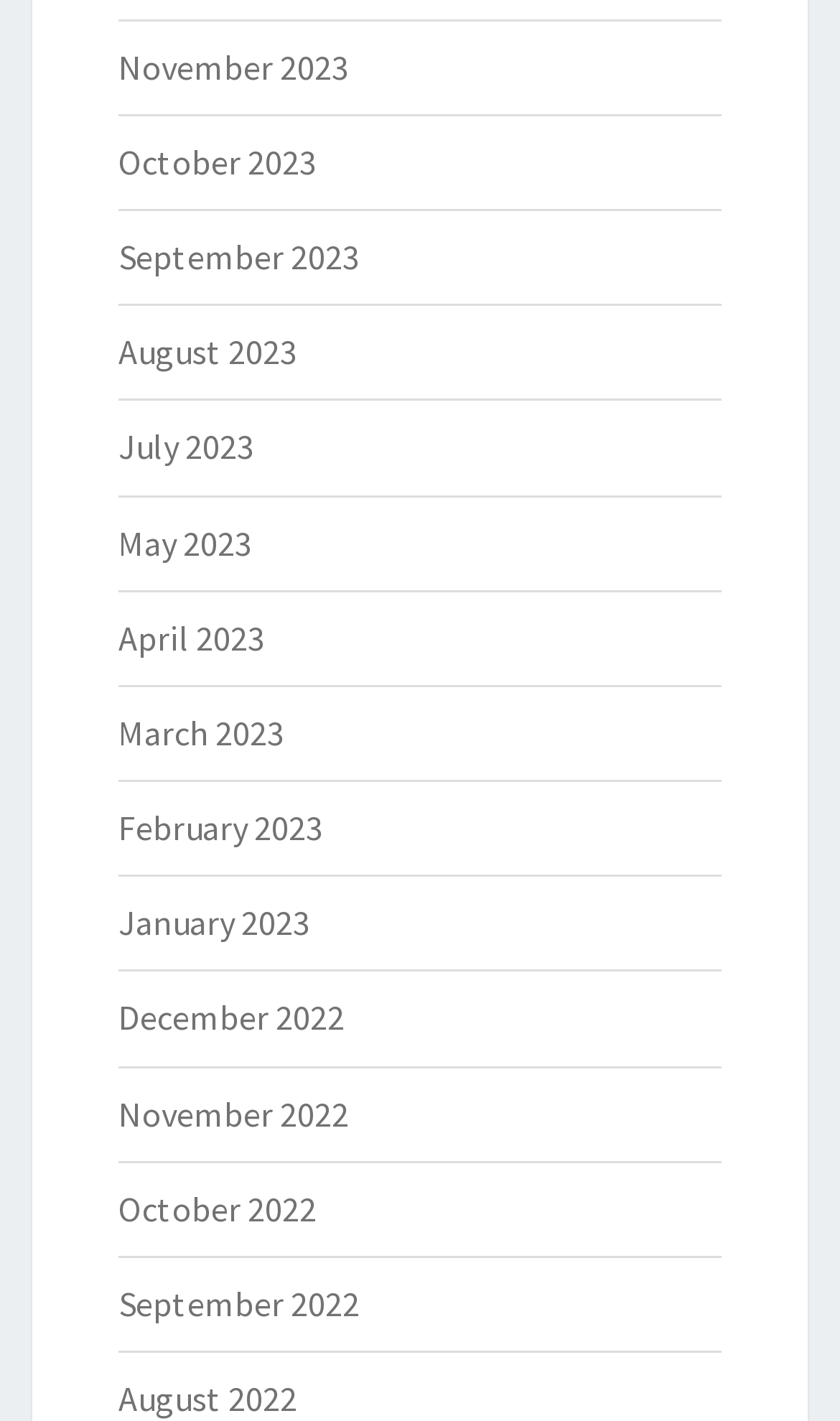Give a short answer to this question using one word or a phrase:
How many months are listed in 2022?

4